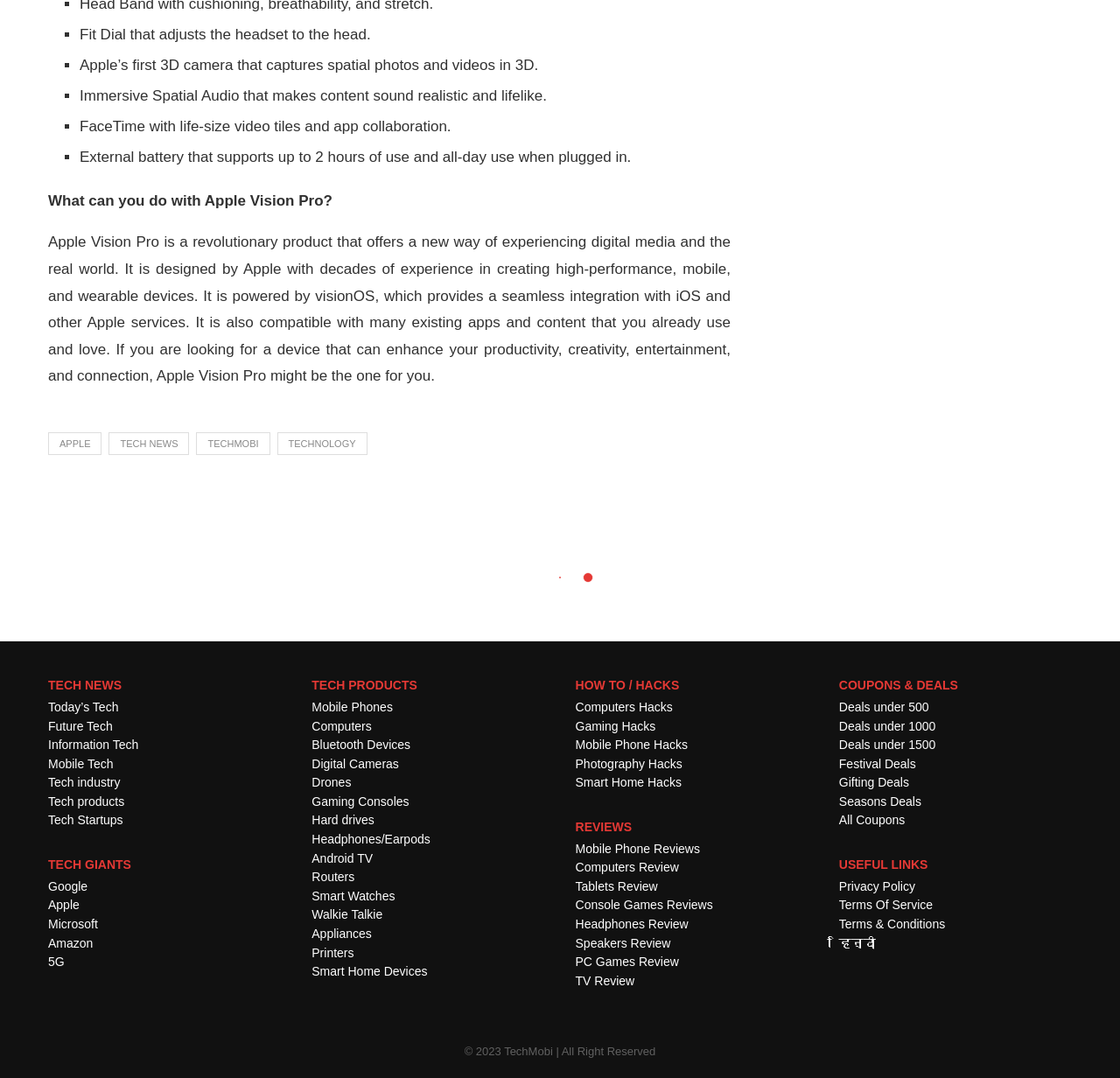Show the bounding box coordinates of the element that should be clicked to complete the task: "Explore 'TECH NEWS'".

[0.043, 0.628, 0.251, 0.644]